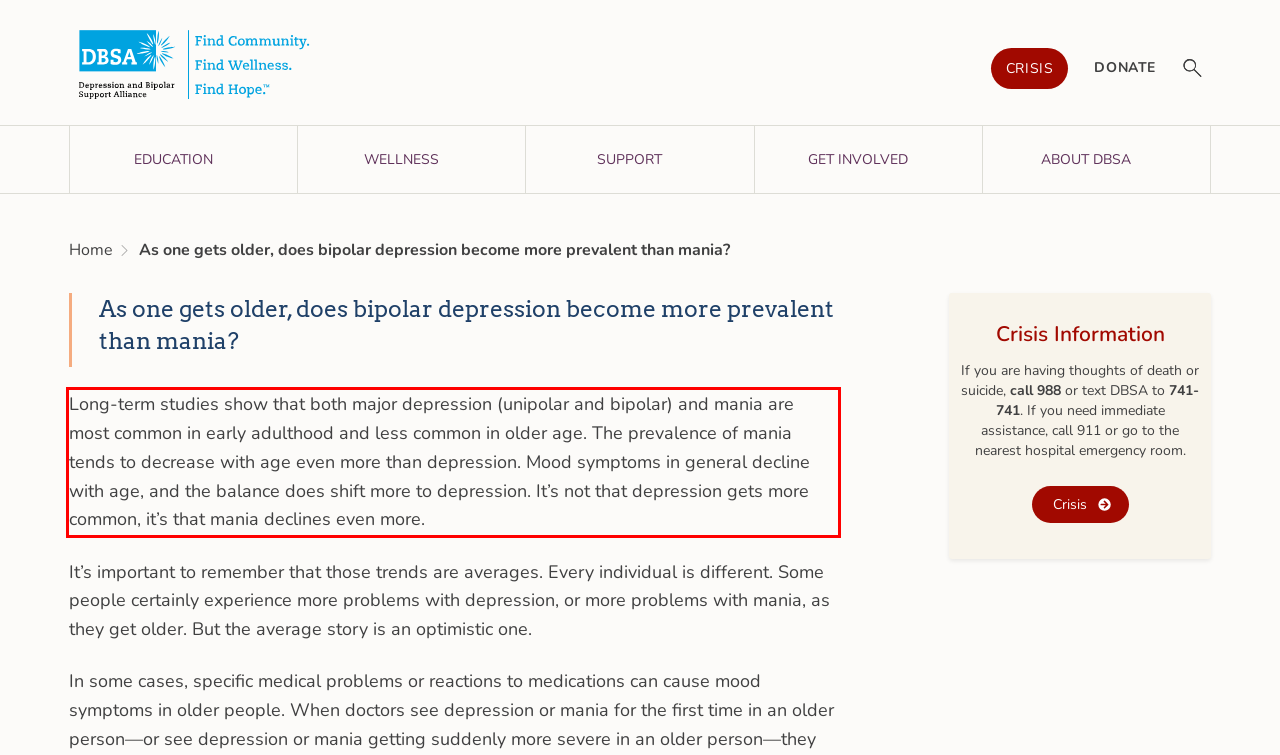Analyze the screenshot of the webpage and extract the text from the UI element that is inside the red bounding box.

Long-term studies show that both major depression (unipolar and bipolar) and mania are most common in early adulthood and less common in older age. The prevalence of mania tends to decrease with age even more than depression. Mood symptoms in general decline with age, and the balance does shift more to depression. It’s not that depression gets more common, it’s that mania declines even more.